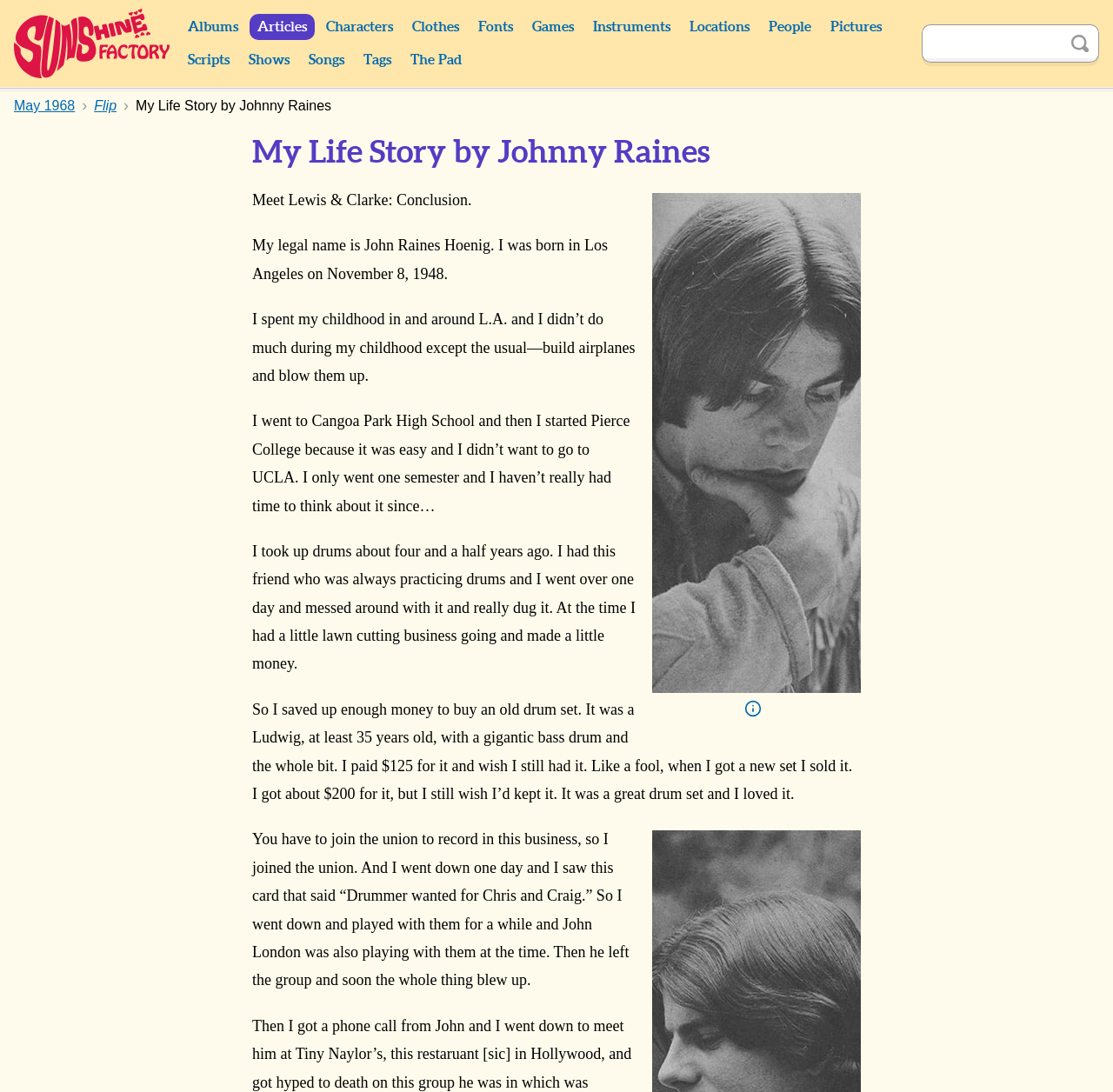Determine the bounding box coordinates for the area that should be clicked to carry out the following instruction: "Go to the Sunshine Factory page".

[0.012, 0.008, 0.154, 0.072]